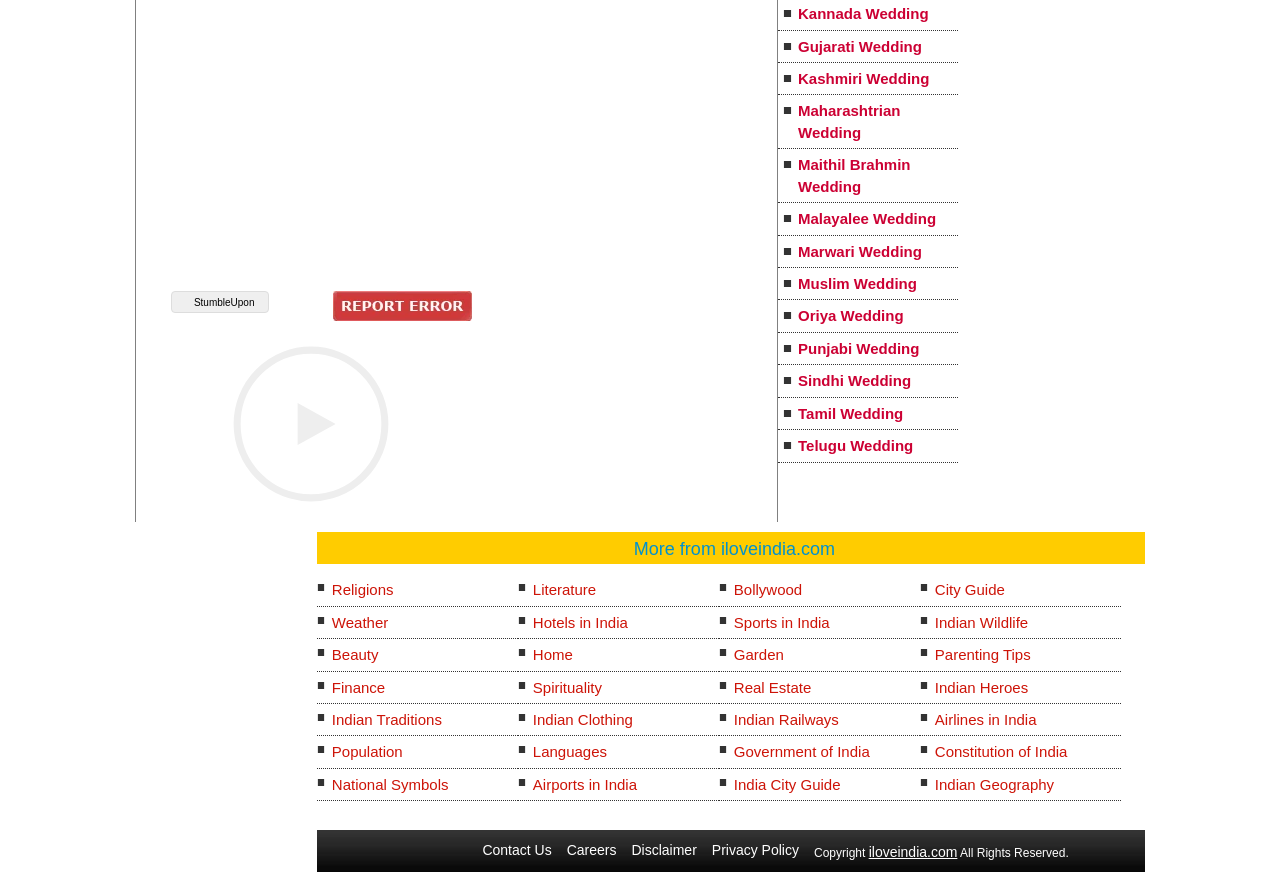Determine the bounding box coordinates of the region to click in order to accomplish the following instruction: "Click on Gujarati Wedding". Provide the coordinates as four float numbers between 0 and 1, specifically [left, top, right, bottom].

[0.608, 0.035, 0.748, 0.071]